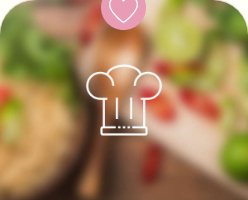Formulate a detailed description of the image content.

This image features a stylized chef's hat icon, symbolizing culinary creations and the art of cooking. It is set against a blurred background, which suggests a warm, inviting kitchen atmosphere adorned with fresh ingredients—likely vegetables and garnishes, enhancing the theme of food preparation. The icon is framed by a soft pink circular element at the top, adding a touch of elegance and charm to the overall aesthetic. This imagery conveys a sense of love and passion for cooking, appealing to food enthusiasts and home chefs alike.